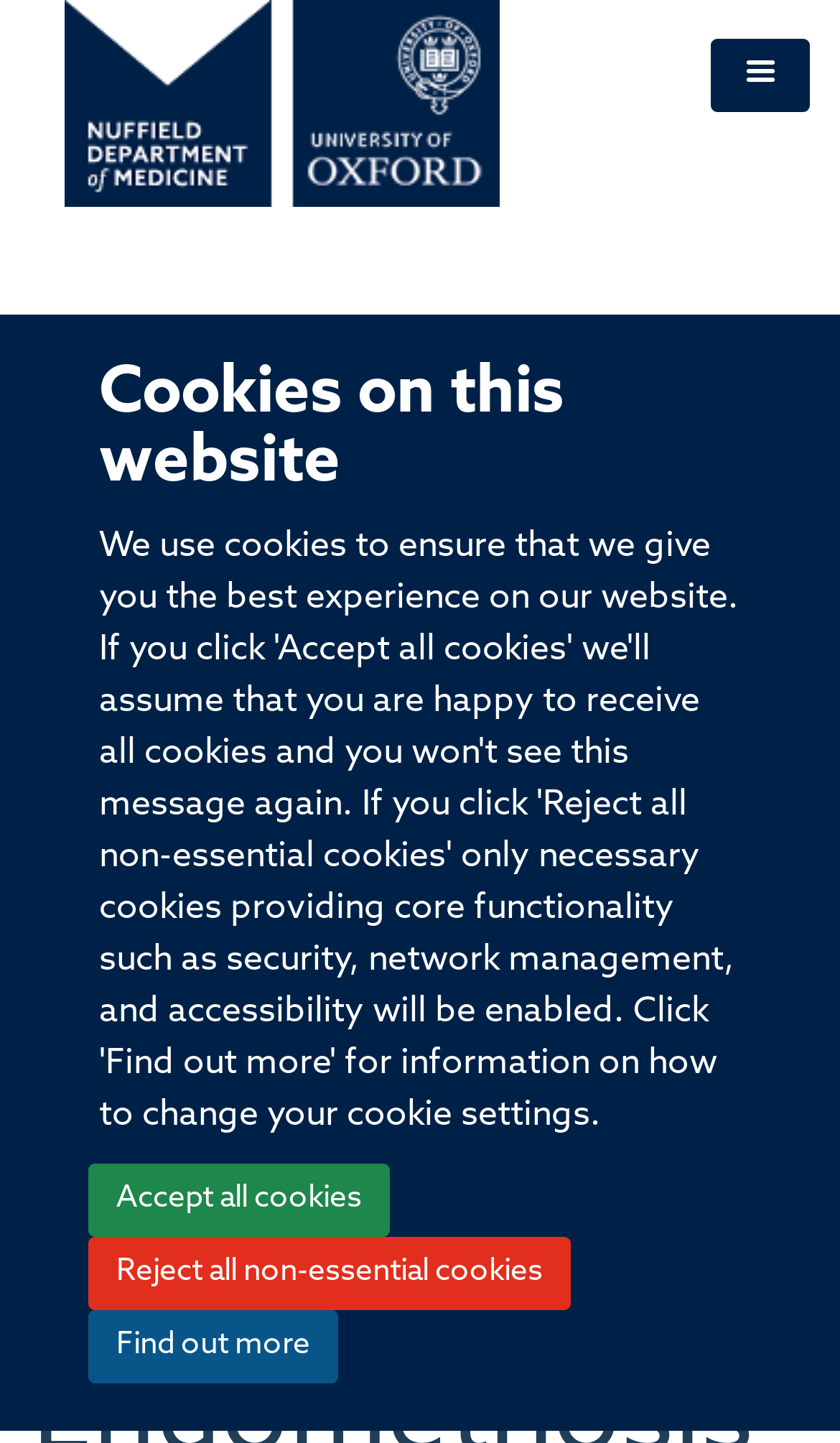Reply to the question with a single word or phrase:
What is the name of the department associated with the image on the webpage?

Nuffield Department of Medicine